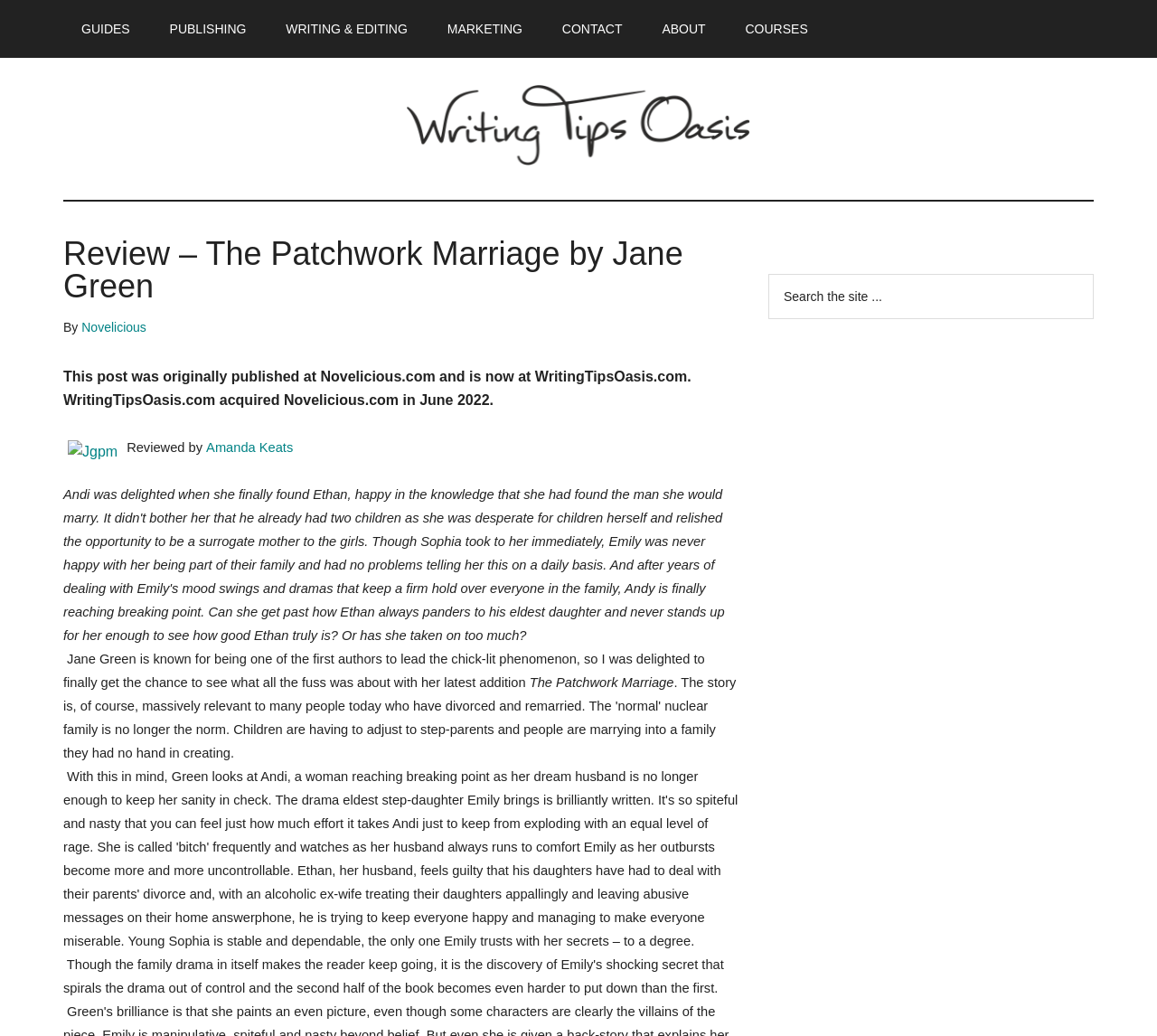Identify the bounding box coordinates for the element that needs to be clicked to fulfill this instruction: "Click on the 'GUIDES' link". Provide the coordinates in the format of four float numbers between 0 and 1: [left, top, right, bottom].

[0.055, 0.0, 0.128, 0.056]